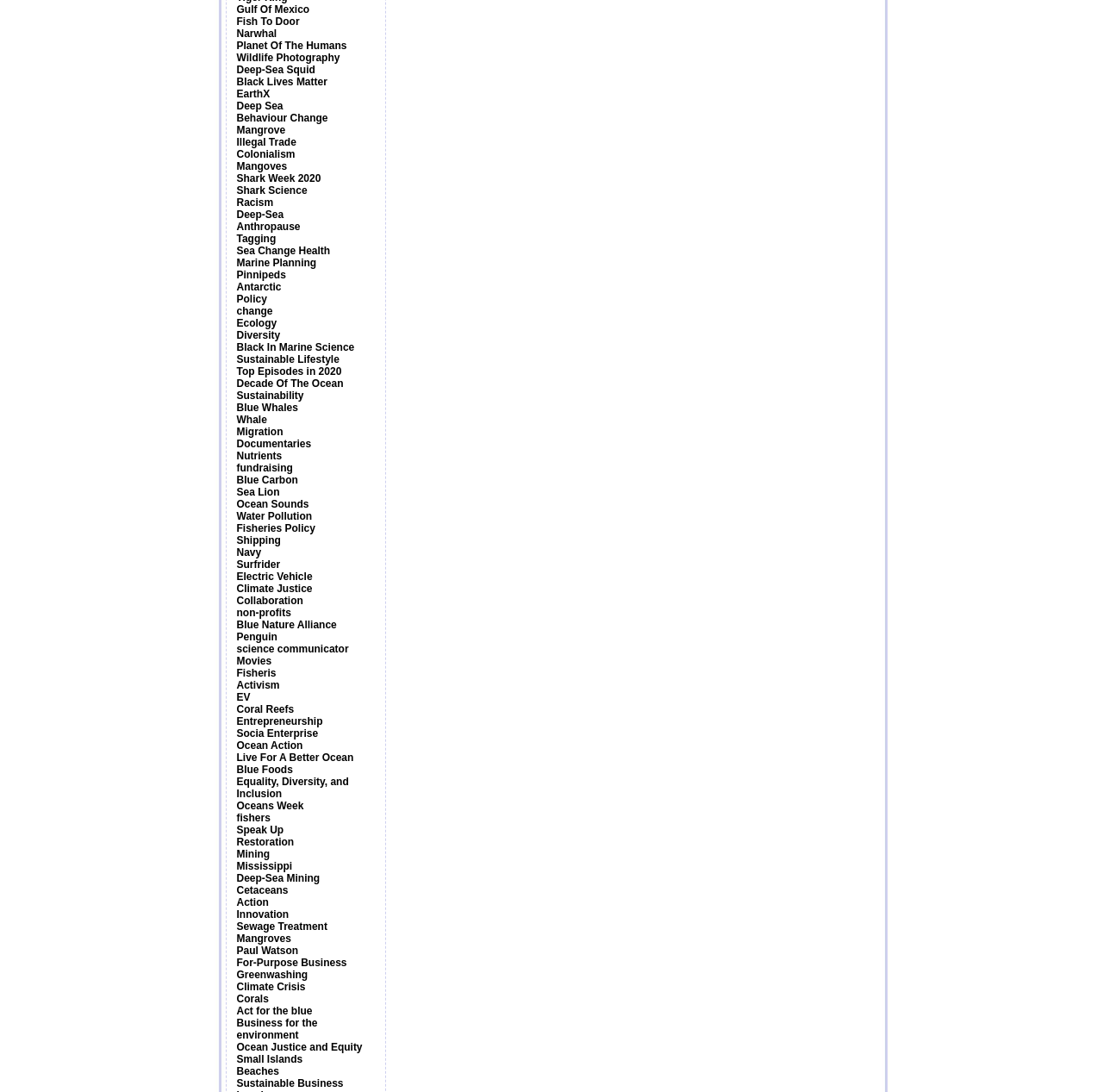Can you give a comprehensive explanation to the question given the content of the image?
Is this webpage focused on a specific geographic region?

While there are some links that mention specific geographic locations, such as the Gulf of Mexico and Antarctica, the overall focus of the webpage does not appear to be on a specific region, but rather on general topics related to ocean and marine life.